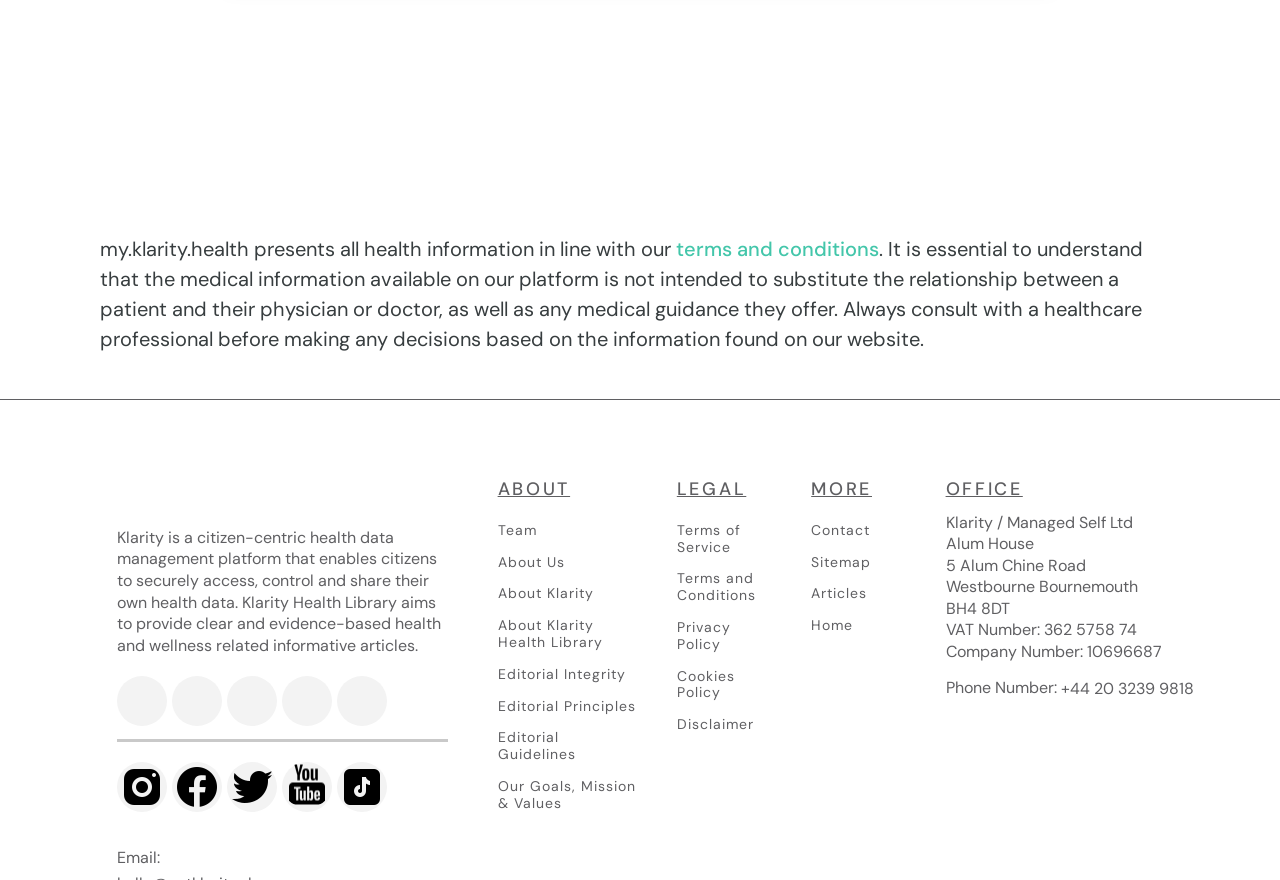Extract the bounding box coordinates of the UI element described: "Editorial Integrity". Provide the coordinates in the format [left, top, right, bottom] with values ranging from 0 to 1.

[0.389, 0.757, 0.489, 0.776]